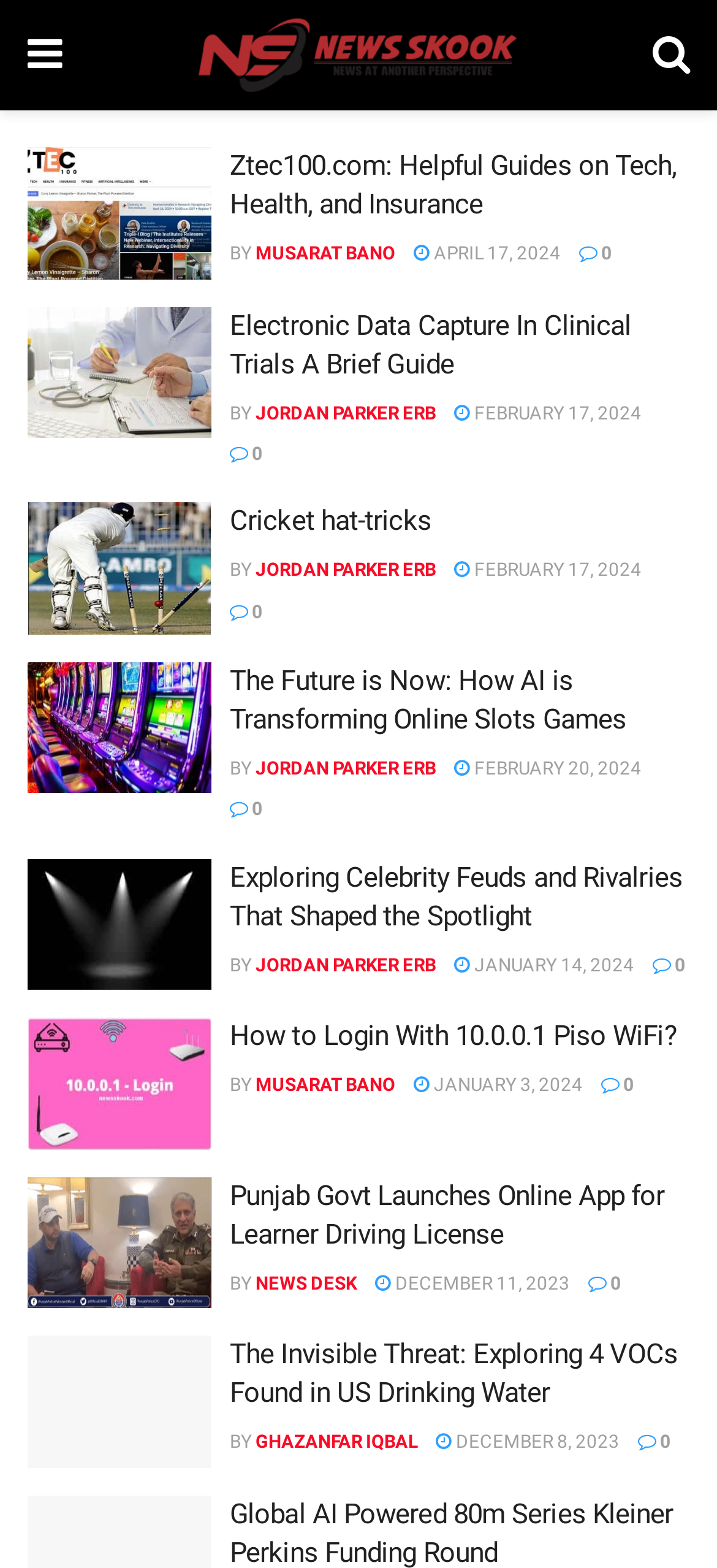Identify the bounding box coordinates of the region I need to click to complete this instruction: "Explore the article about How AI is Transforming Online Slots Games".

[0.321, 0.422, 0.962, 0.471]